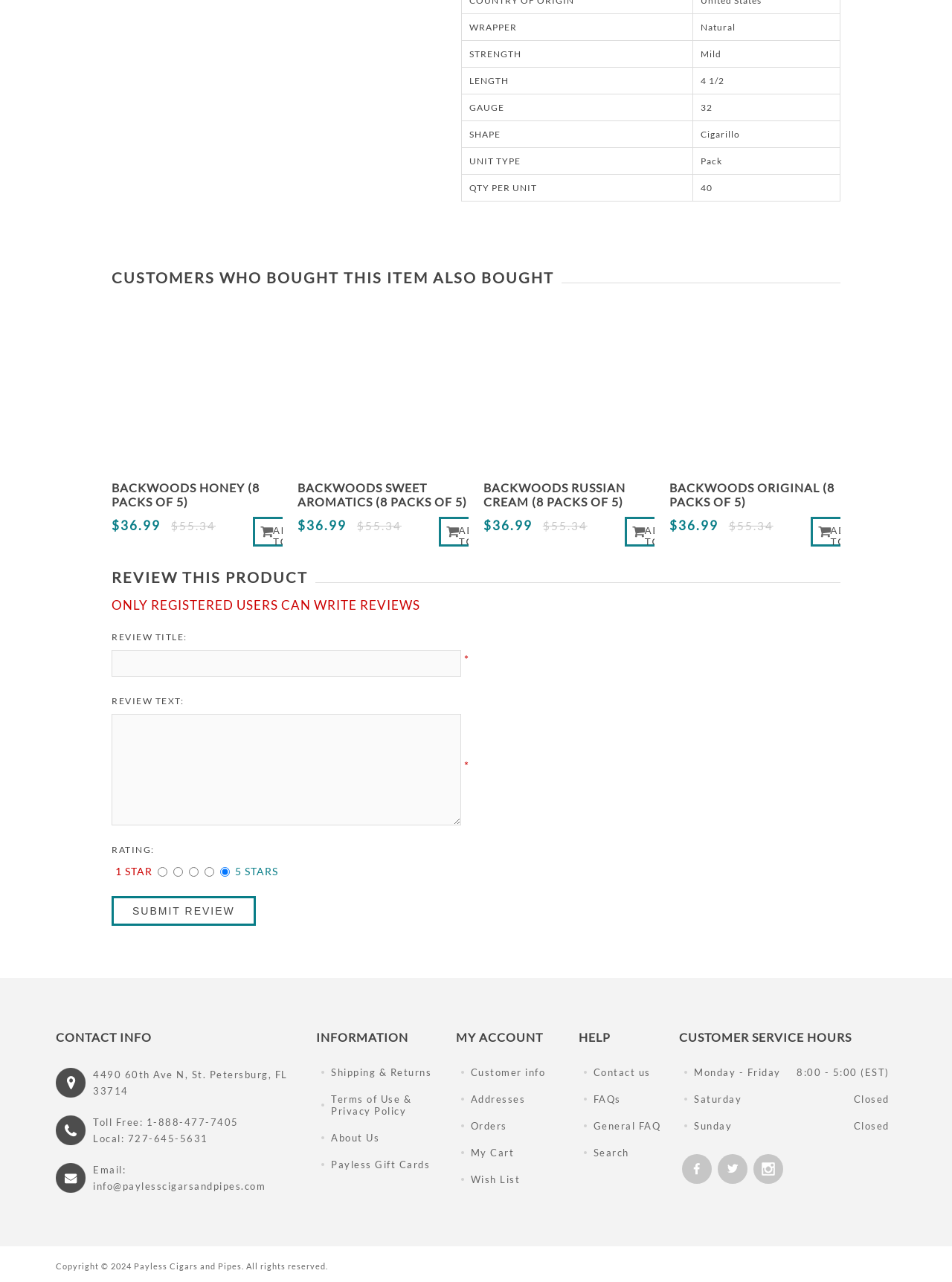How many units are in a pack of Backwoods Original?
Answer the question with a detailed explanation, including all necessary information.

I found the quantity per unit by looking at the product details table, where it lists 'QTY PER UNIT' as '40'.